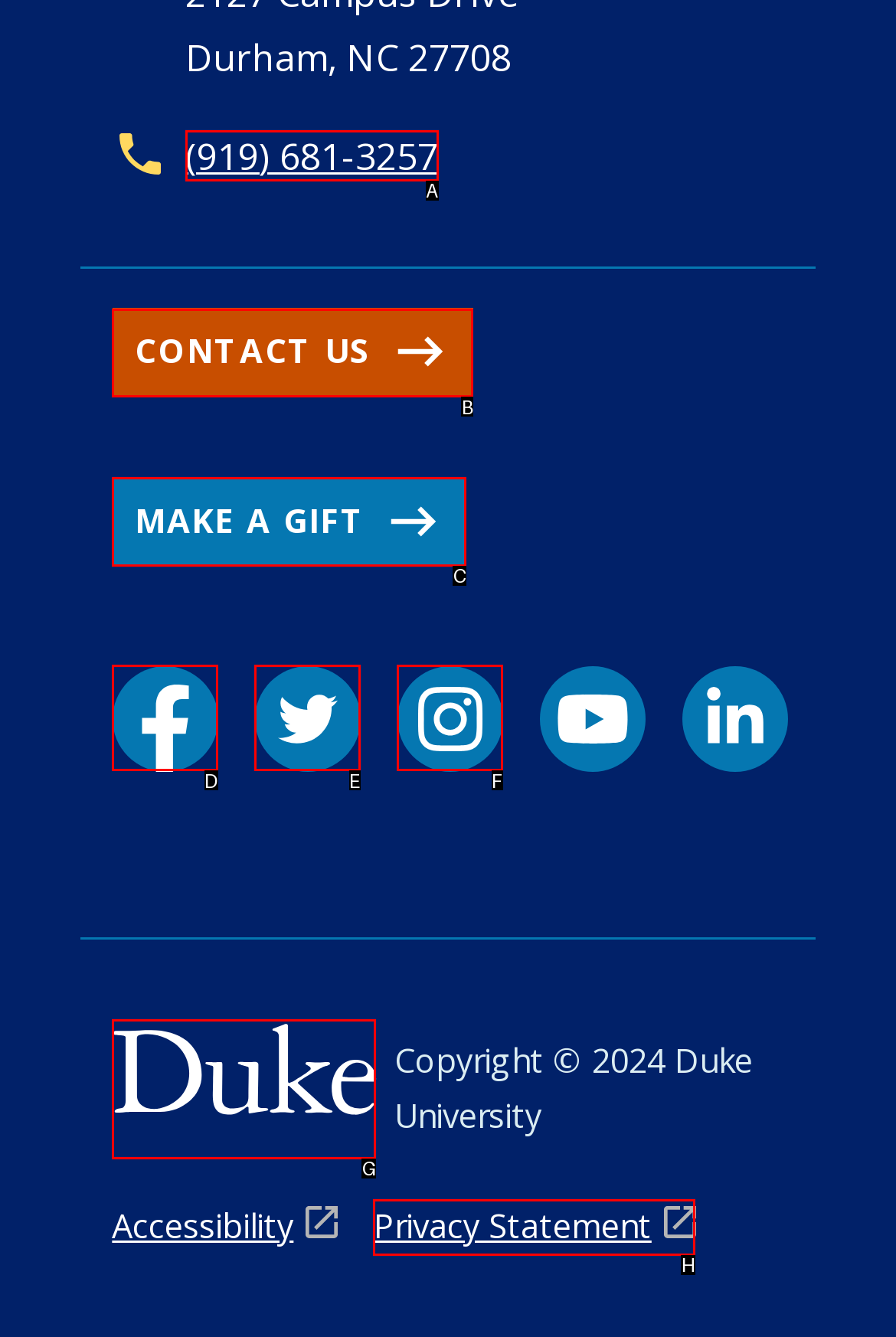Based on the choices marked in the screenshot, which letter represents the correct UI element to perform the task: Contact us?

B